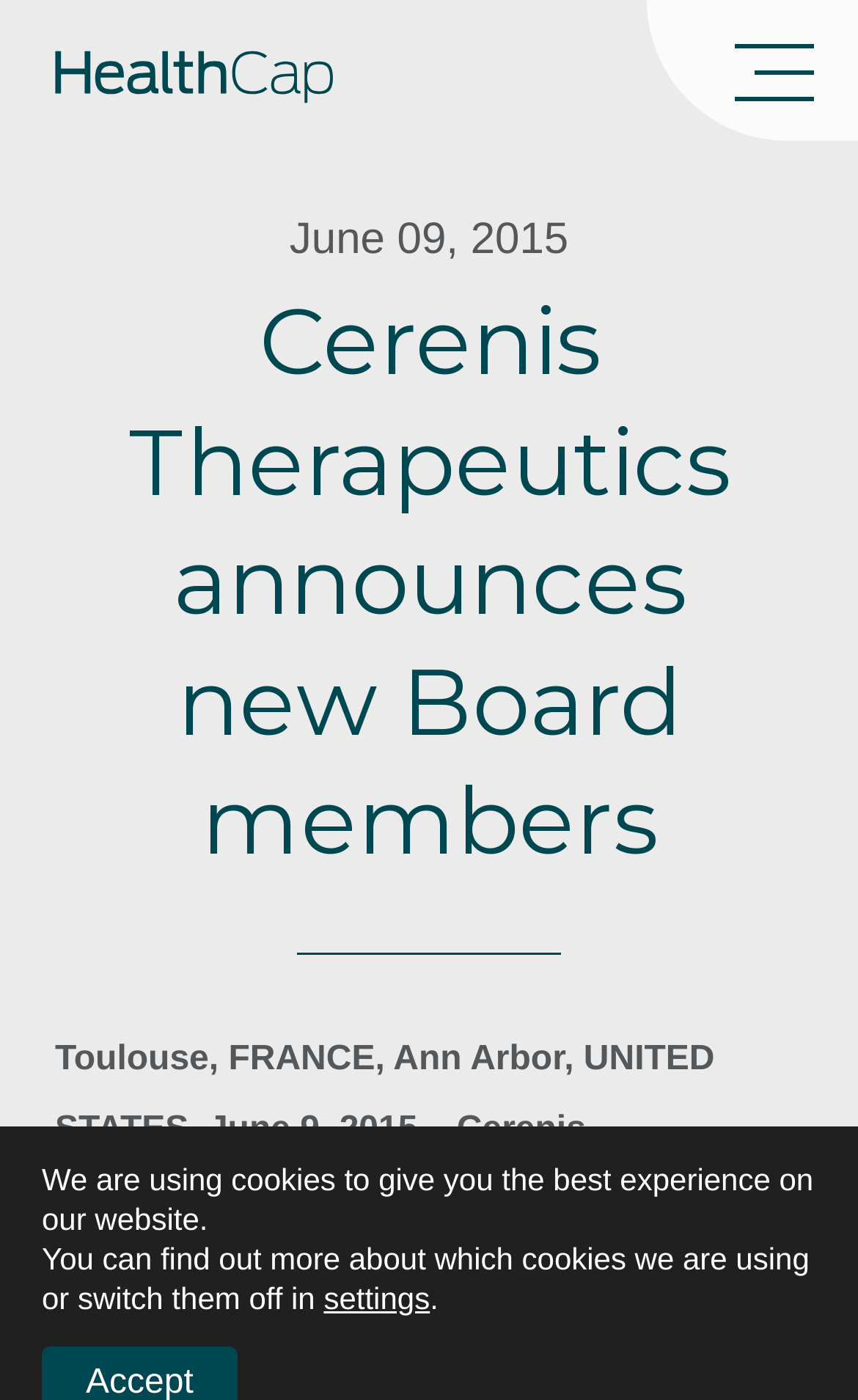Provide your answer to the question using just one word or phrase: What is the purpose of the company?

Discovery and development of innovative HDL therapies